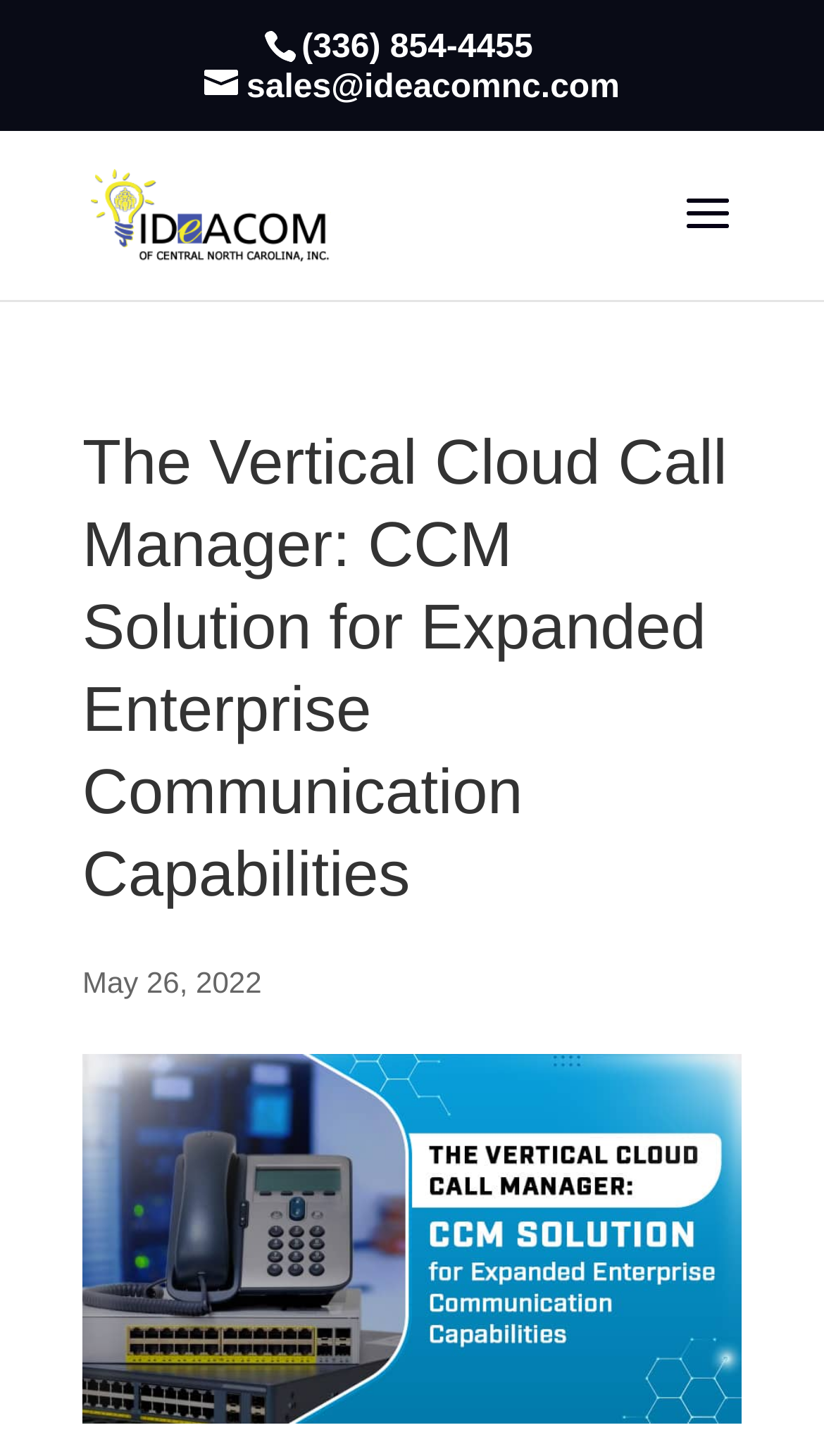Given the element description sales@ideacomnc.com, identify the bounding box coordinates for the UI element on the webpage screenshot. The format should be (top-left x, top-left y, bottom-right x, bottom-right y), with values between 0 and 1.

[0.248, 0.048, 0.752, 0.073]